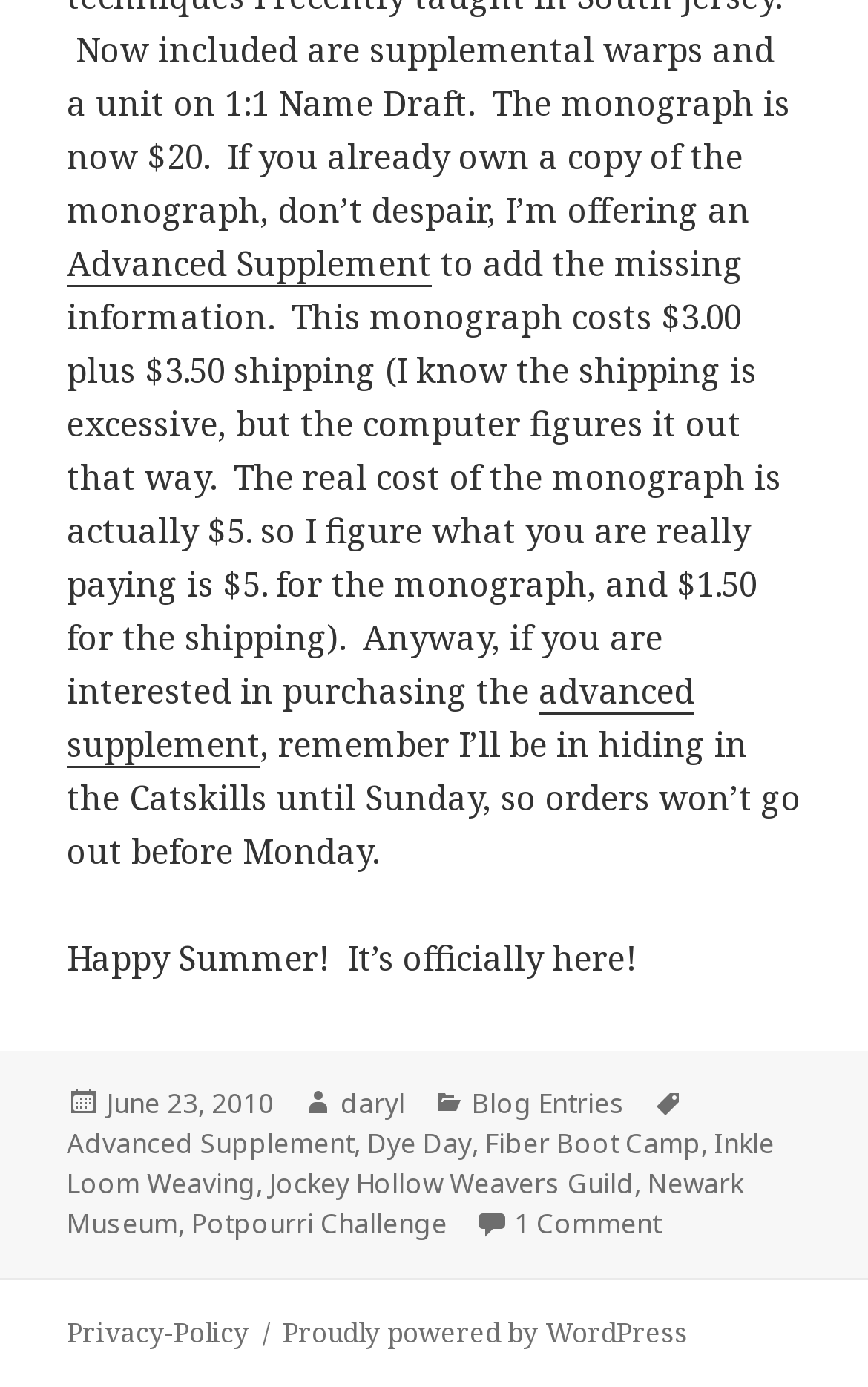Find the coordinates for the bounding box of the element with this description: "Potpourri Challenge".

[0.22, 0.868, 0.515, 0.897]